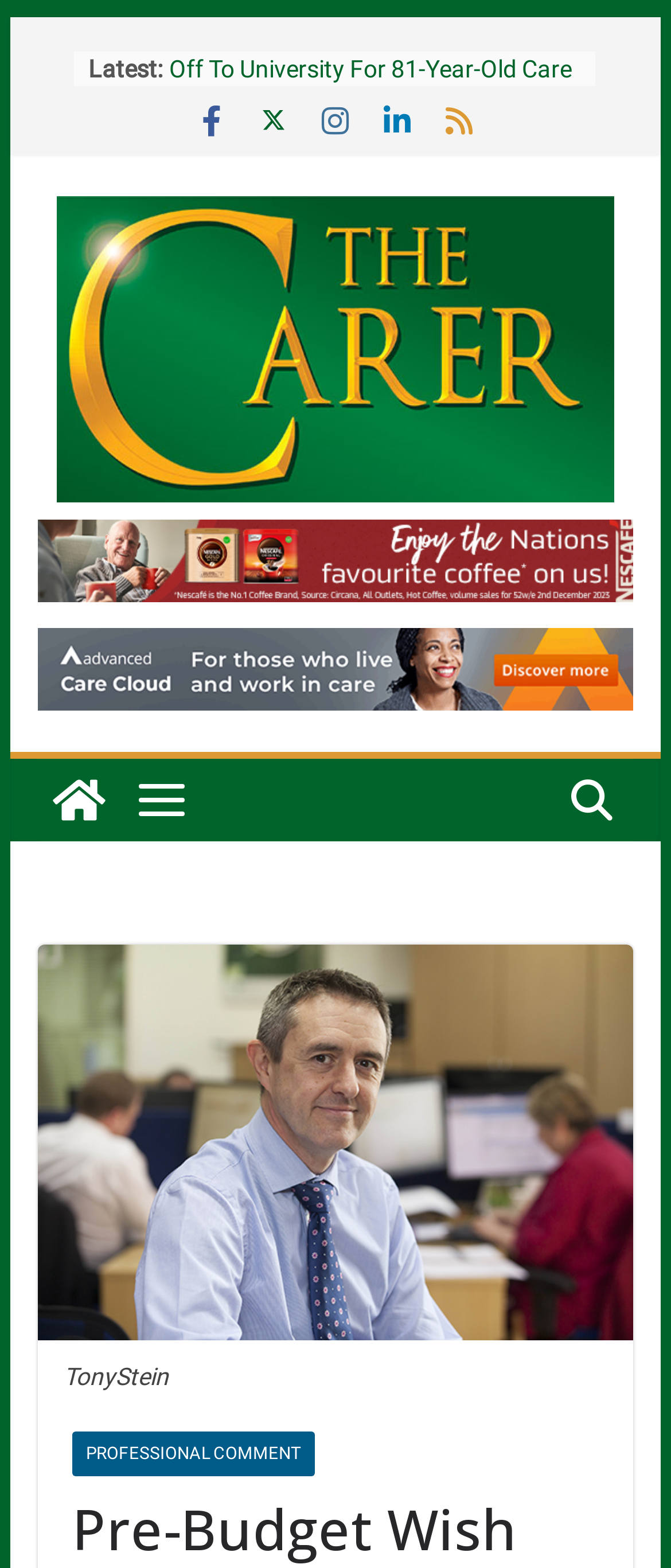Who is the person in the image?
Answer with a single word or phrase by referring to the visual content.

Tony Stein